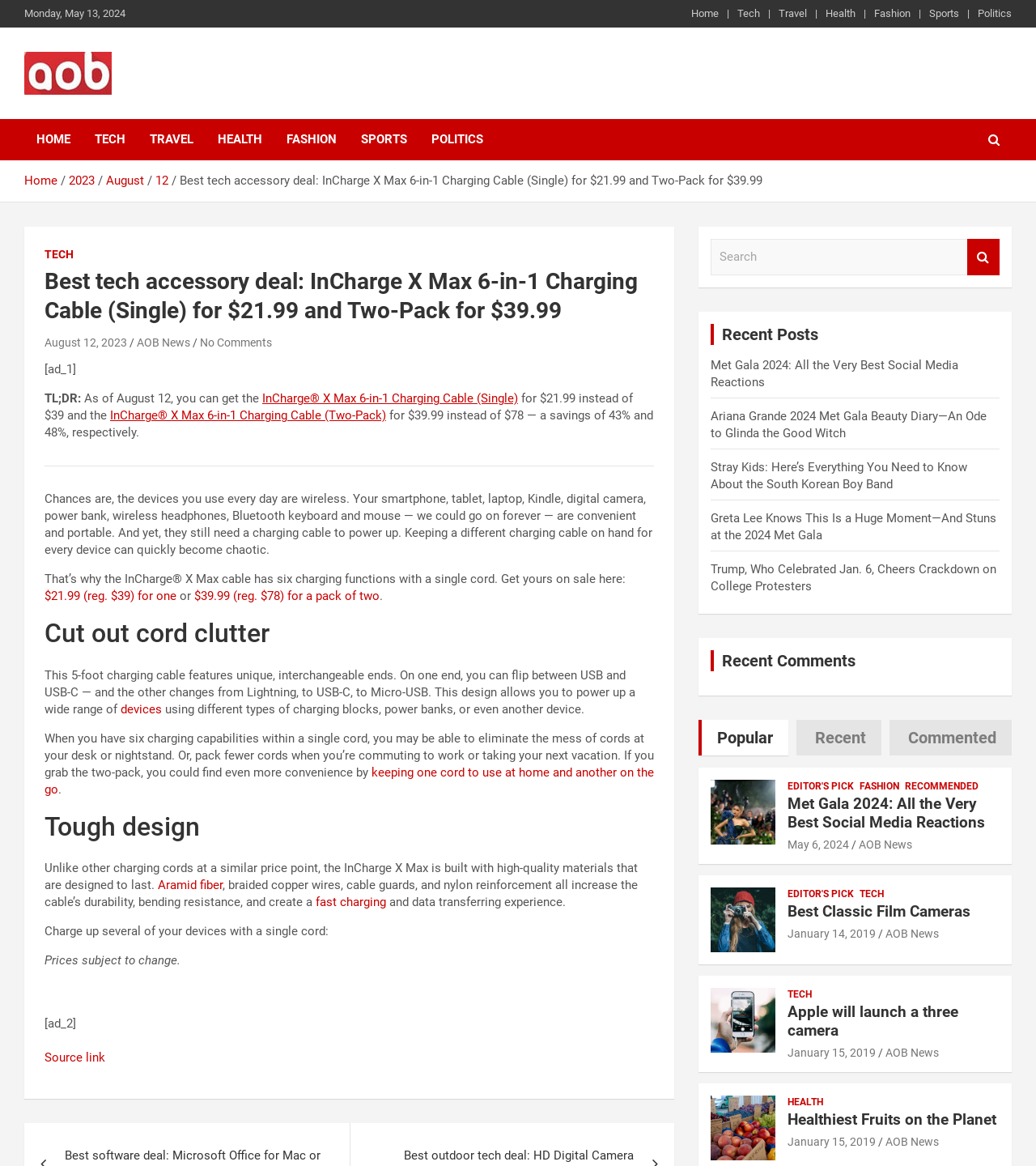Using the information from the screenshot, answer the following question thoroughly:
What is the price of the InCharge X Max 6-in-1 Charging Cable (Single)?

The price of the InCharge X Max 6-in-1 Charging Cable (Single) can be found in the article, which states 'Get yours on sale here: $21.99 (reg. $39) for one'.